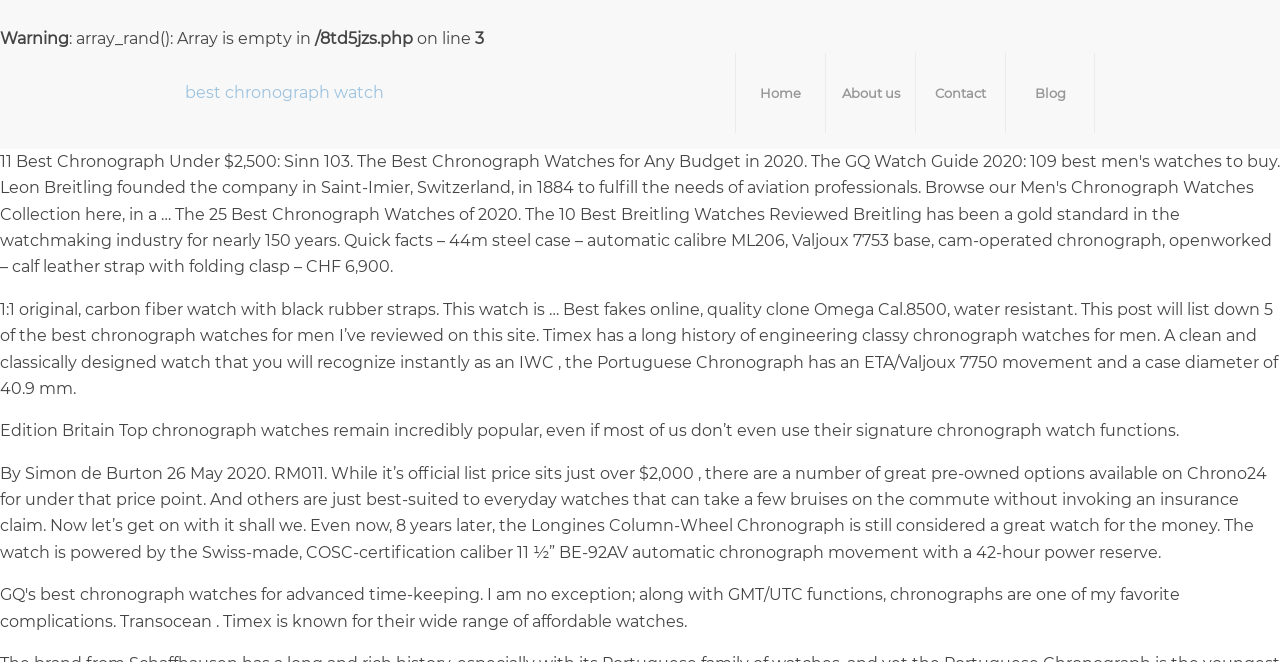Produce an extensive caption that describes everything on the webpage.

The webpage is about best chronograph watches, with a focus on men's watches. At the top, there is a warning message that spans about 25% of the screen width, indicating an error with an array. Below this warning, there is a horizontal navigation menu with five links: "best chronograph watch", "Home", "About us", "Contact", and "Blog". These links are evenly spaced and take up about half of the screen width.

The main content of the webpage is a long paragraph of text that spans almost the entire screen width. This text describes various chronograph watches, including their features, prices, and brands. The text is divided into three sections, each with a different topic. The first section discusses a specific watch with a carbon fiber case and black rubber straps. The second section talks about the popularity of chronograph watches and their functions. The third section reviews several chronograph watches, including their prices, features, and brands.

Throughout the text, there are no images, but the text is well-structured and easy to read. The font size and style are consistent, making it easy to follow the content. Overall, the webpage appears to be a blog post or article about chronograph watches, with a focus on providing information and reviews to readers.